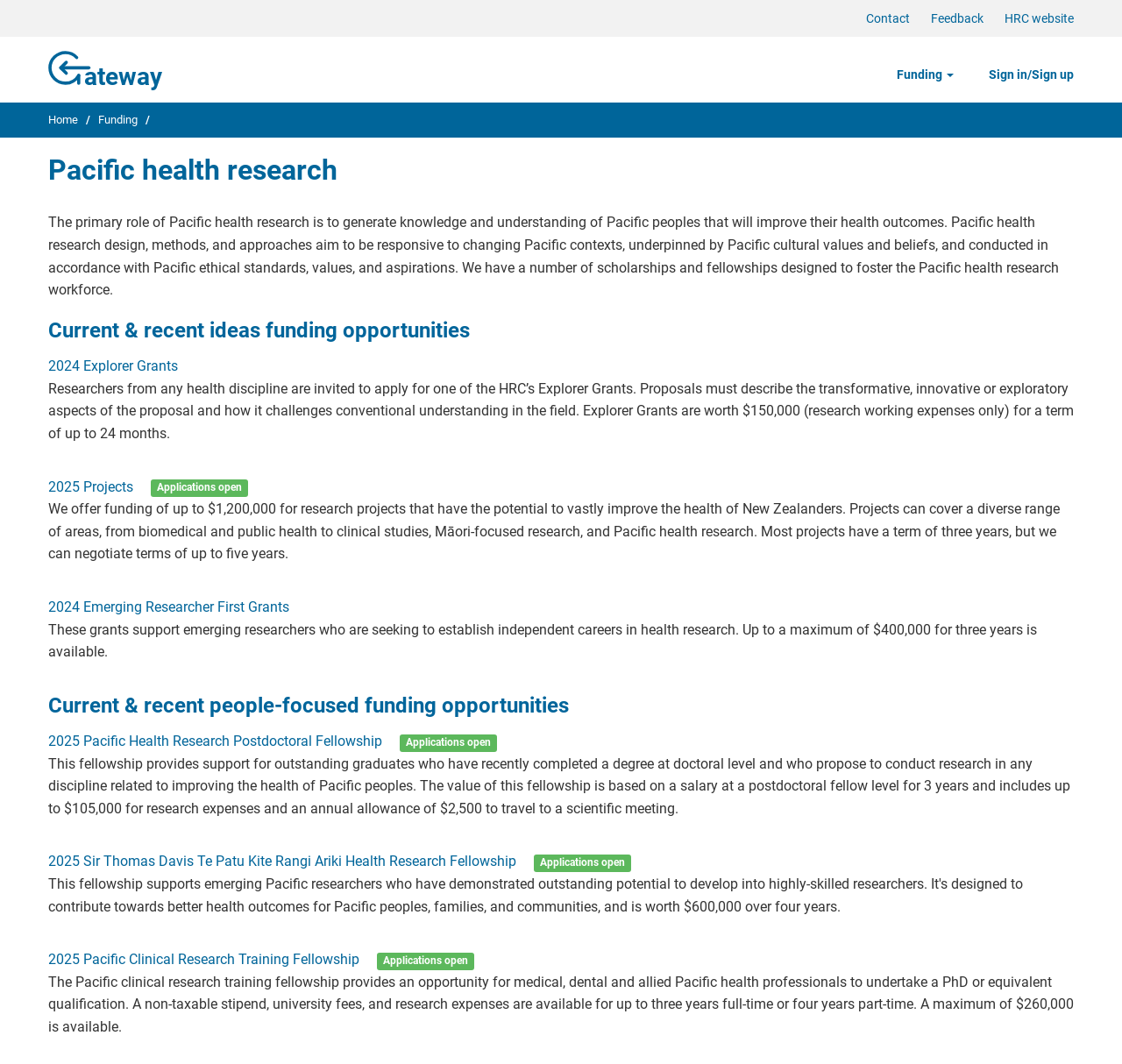How much is the Explorer Grants worth?
Based on the image, please offer an in-depth response to the question.

The webpage mentions that Explorer Grants are worth $150,000 (research working expenses only) for a term of up to 24 months, as stated in the StaticText element with bounding box coordinates [0.043, 0.357, 0.957, 0.415].